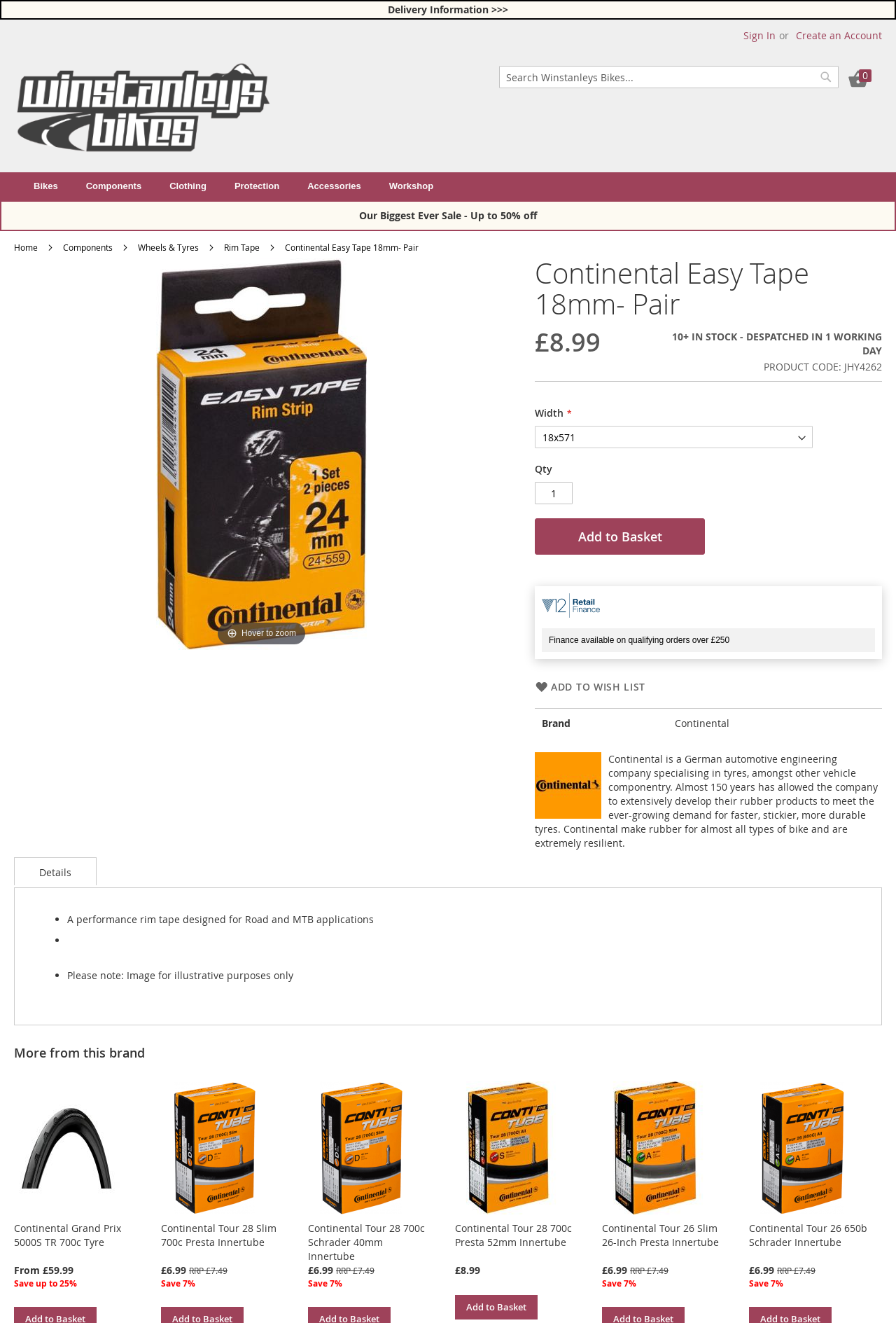Find and specify the bounding box coordinates that correspond to the clickable region for the instruction: "View more information about Continental brand".

[0.597, 0.611, 0.671, 0.621]